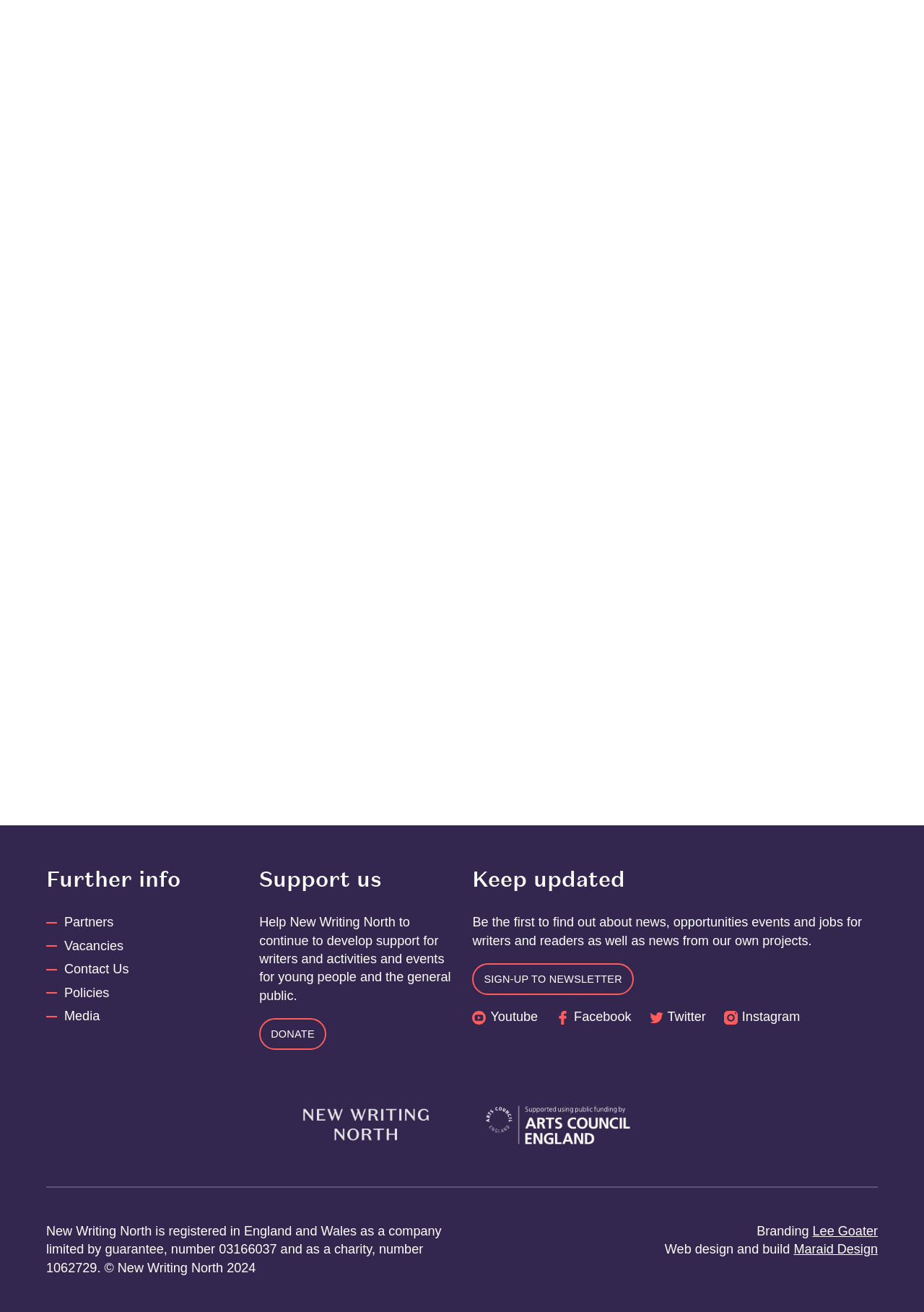Pinpoint the bounding box coordinates of the clickable area necessary to execute the following instruction: "submit a proposal for Durham Book Festival". The coordinates should be given as four float numbers between 0 and 1, namely [left, top, right, bottom].

[0.148, 0.322, 0.542, 0.333]